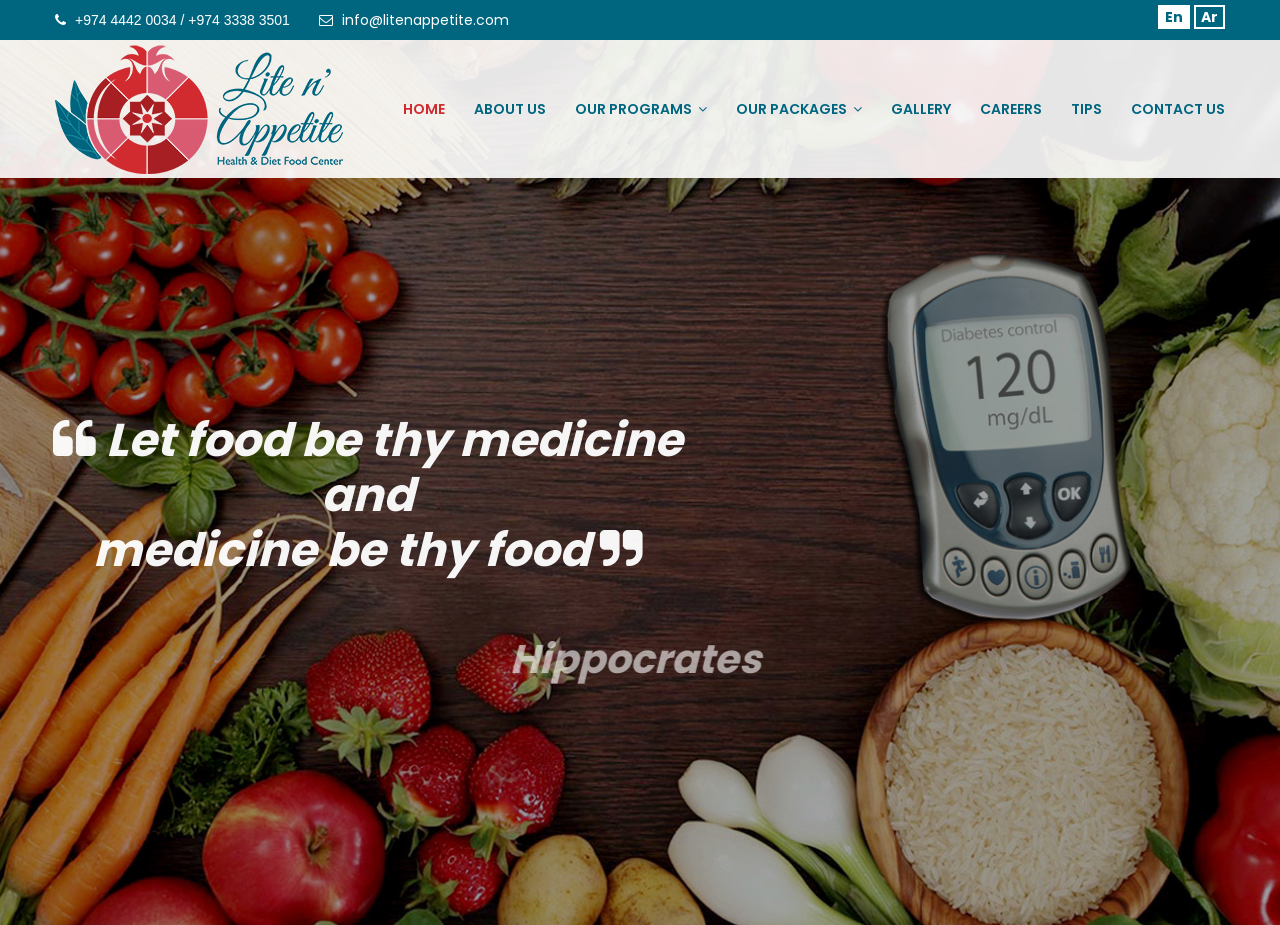Provide the bounding box coordinates for the area that should be clicked to complete the instruction: "explore OUR PROGRAMS".

[0.449, 0.096, 0.552, 0.139]